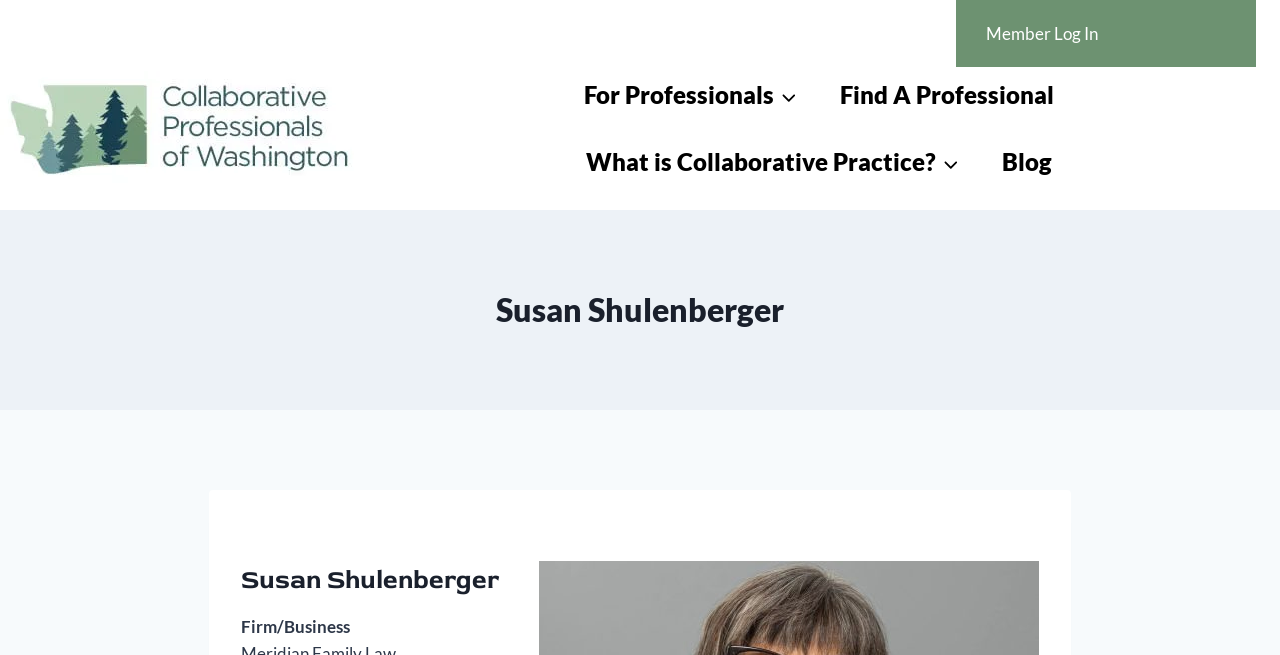Write a detailed summary of the webpage, including text, images, and layout.

The webpage is about Susan Shulenberger, a family law attorney who specializes in collaborative practice. At the top of the page, there is a secondary navigation menu with a "Member Log In" link. Below this, there is a link to "Collaborative Professionals of Washington" accompanied by an image with the same name.

To the right of this link, there is a primary navigation menu with several links, including "For Professionals", "Find A Professional", "What is Collaborative Practice?", and "Blog". Some of these links have child menus, indicated by buttons.

In the main content area, there is a large heading that reads "Susan Shulenberger". Below this, there is a smaller heading with the same name, followed by a text that reads "Firm/Business". The webpage likely provides more information about Susan Shulenberger's services and expertise as a family law attorney, particularly in collaborative practice.